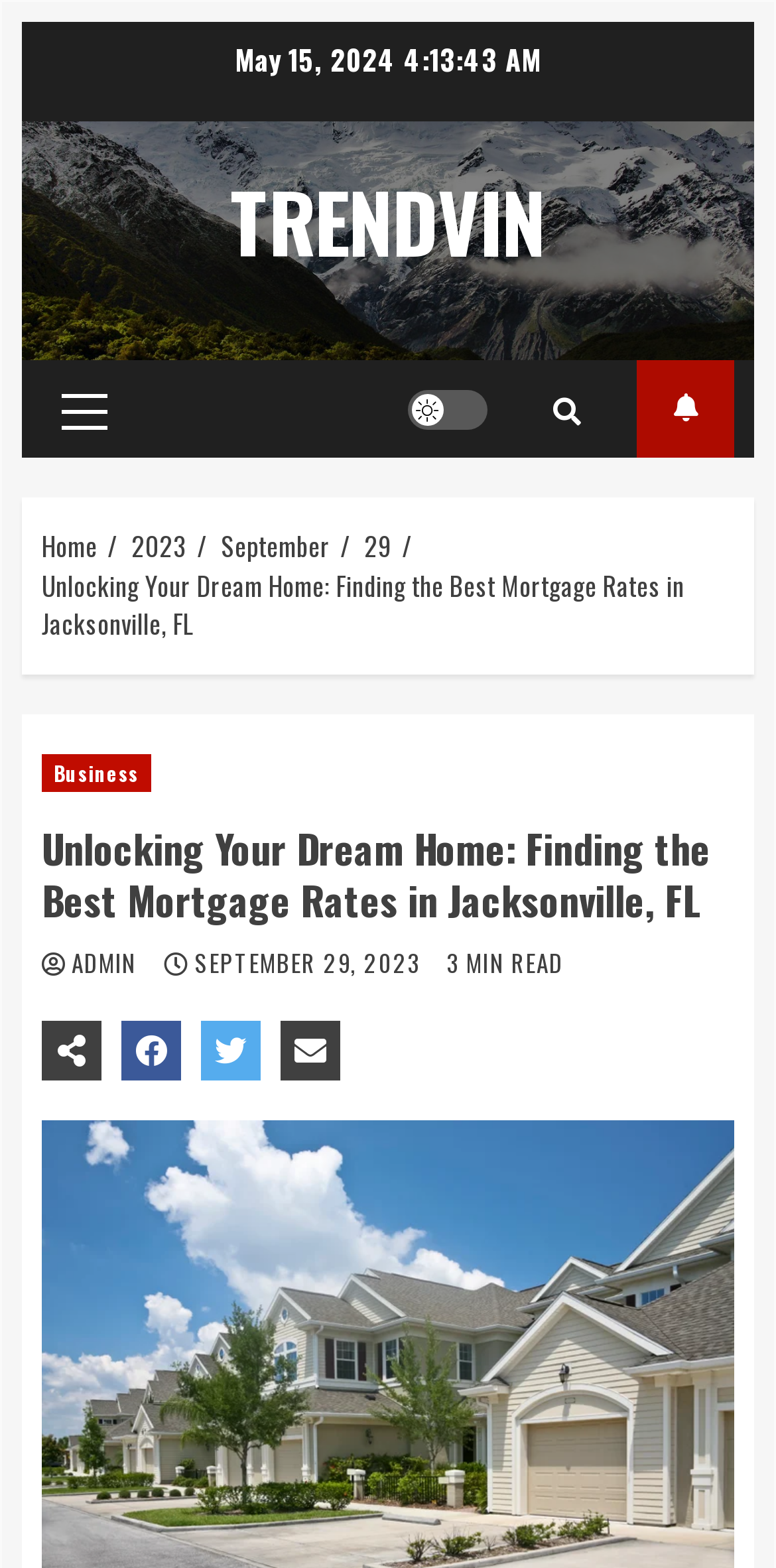Find the bounding box coordinates for the HTML element specified by: "Primary Menu".

[0.079, 0.249, 0.138, 0.272]